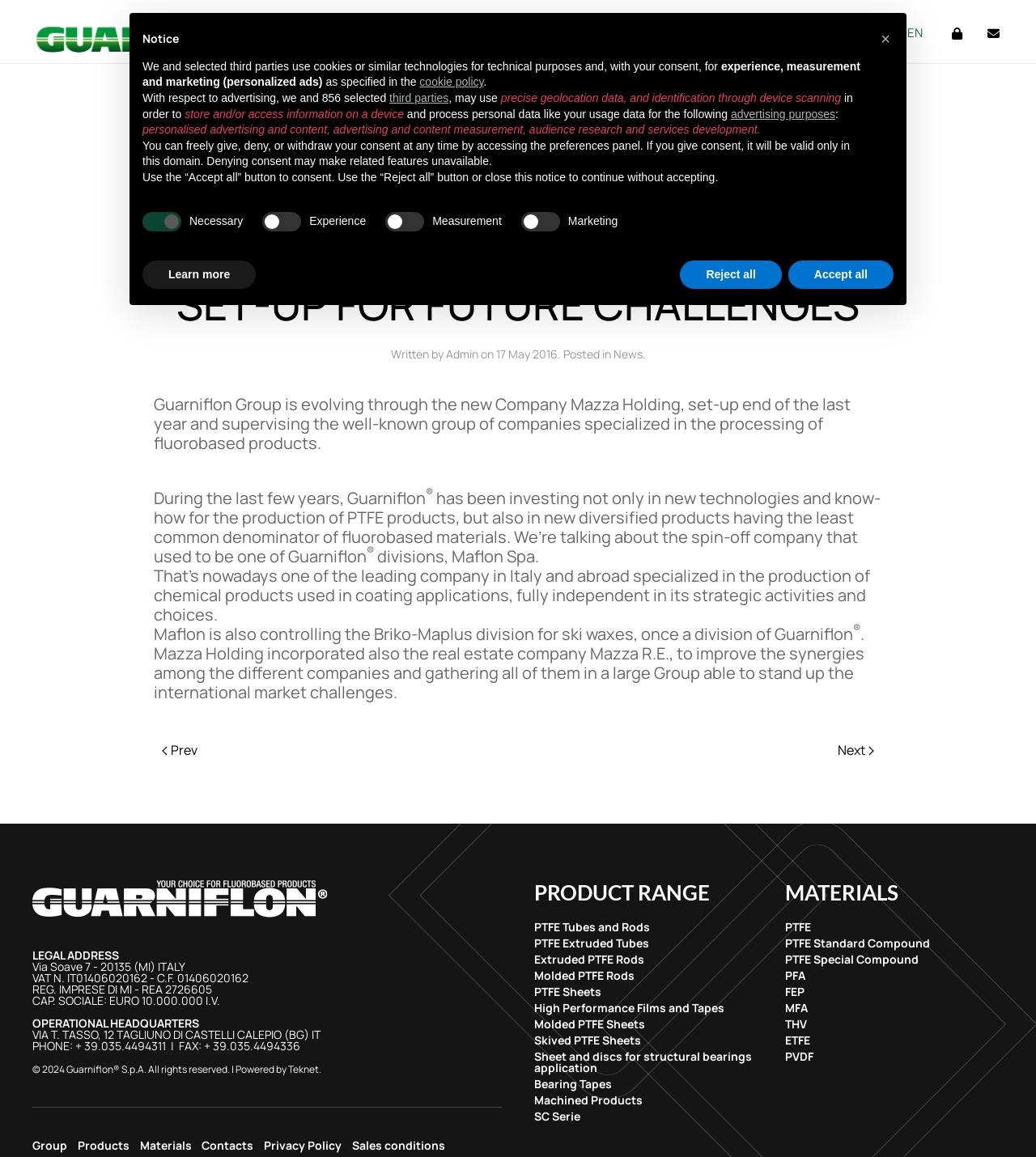Determine the bounding box coordinates of the clickable element to achieve the following action: 'Go to 'CONTACTS''. Provide the coordinates as four float values between 0 and 1, formatted as [left, top, right, bottom].

[0.614, 0.01, 0.678, 0.045]